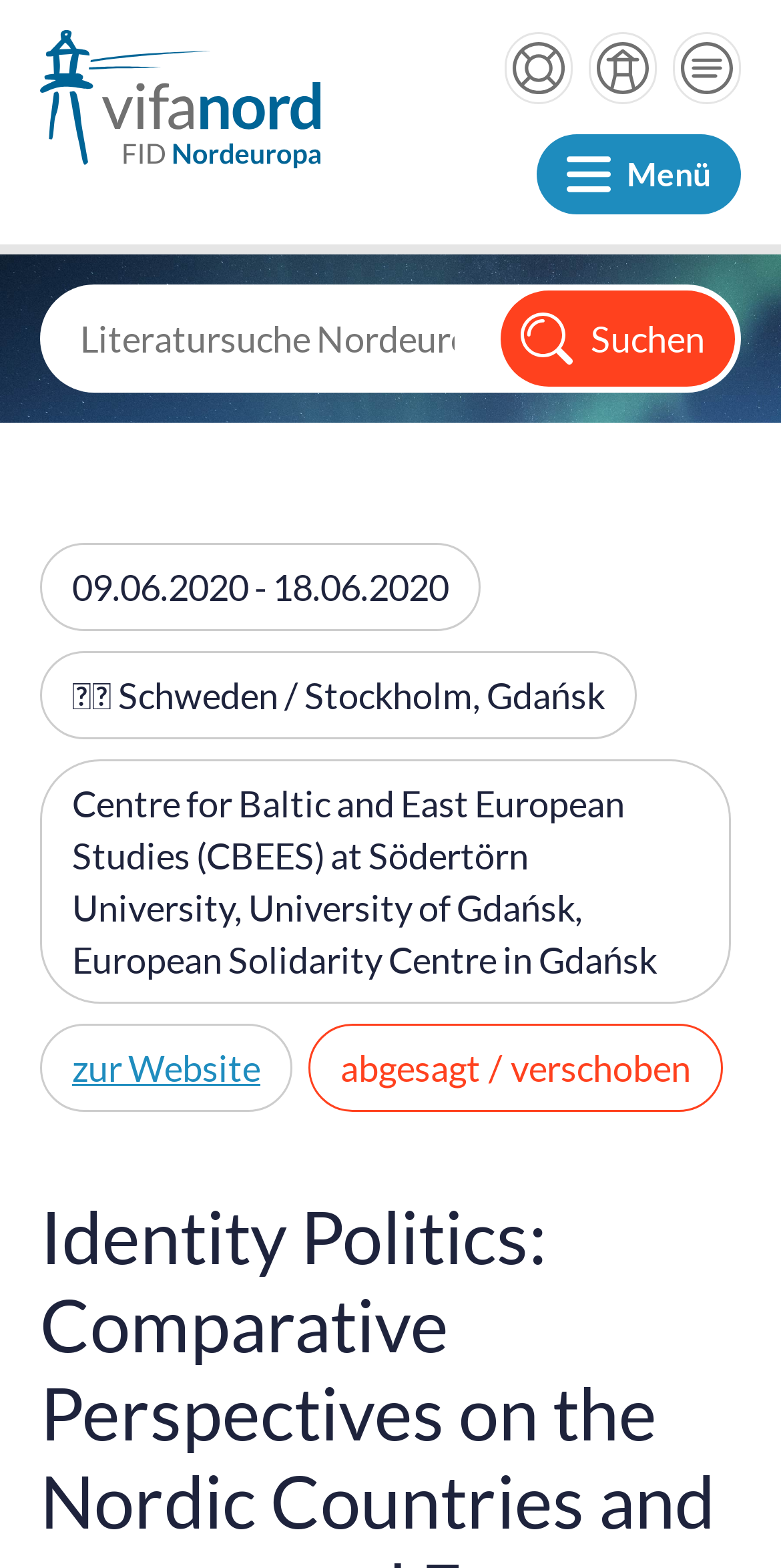Please determine the bounding box coordinates for the UI element described as: "Hilfe".

[0.646, 0.02, 0.733, 0.066]